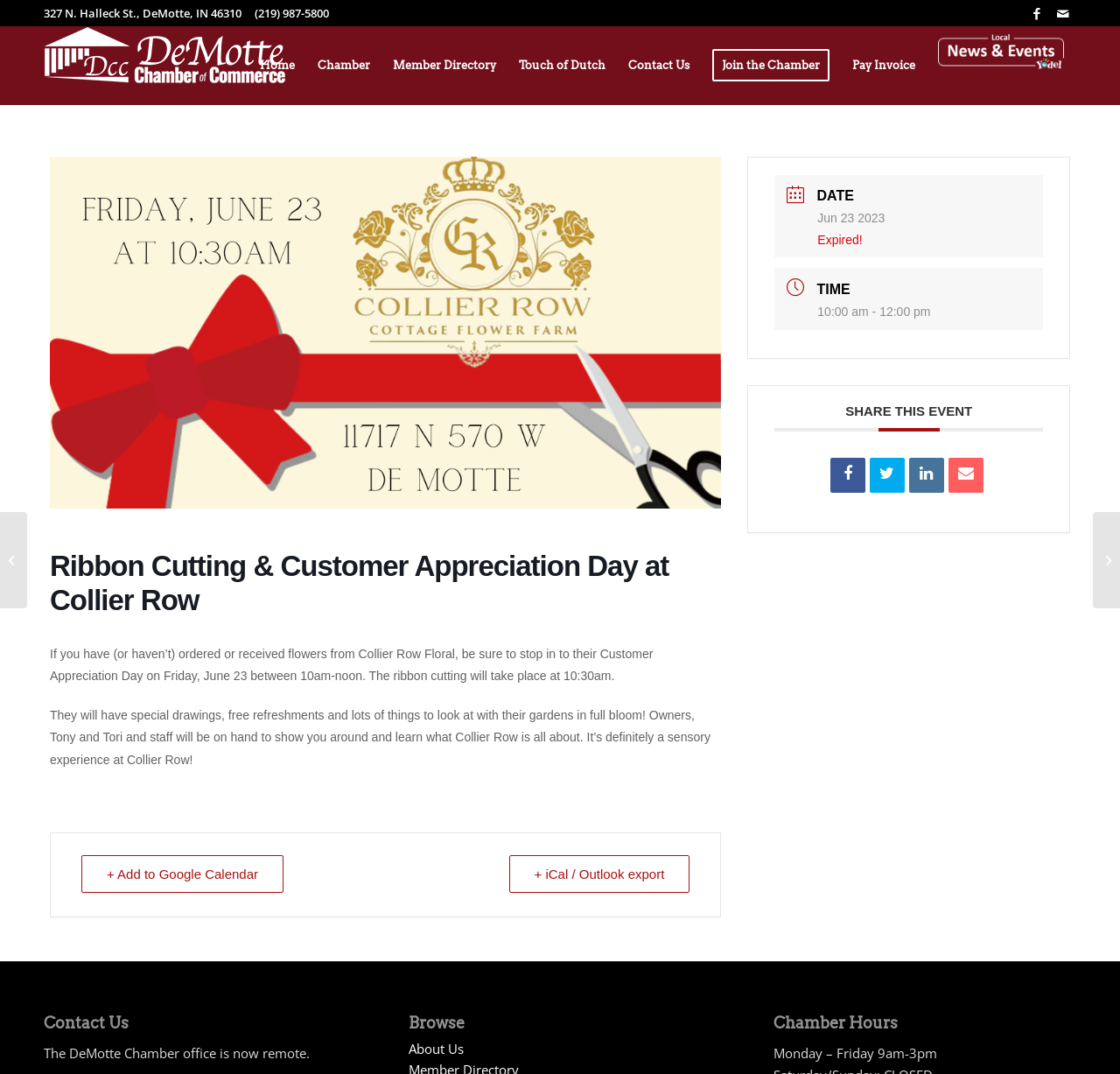Answer the question briefly using a single word or phrase: 
What is the name of the business having a Customer Appreciation Day?

Collier Row Floral